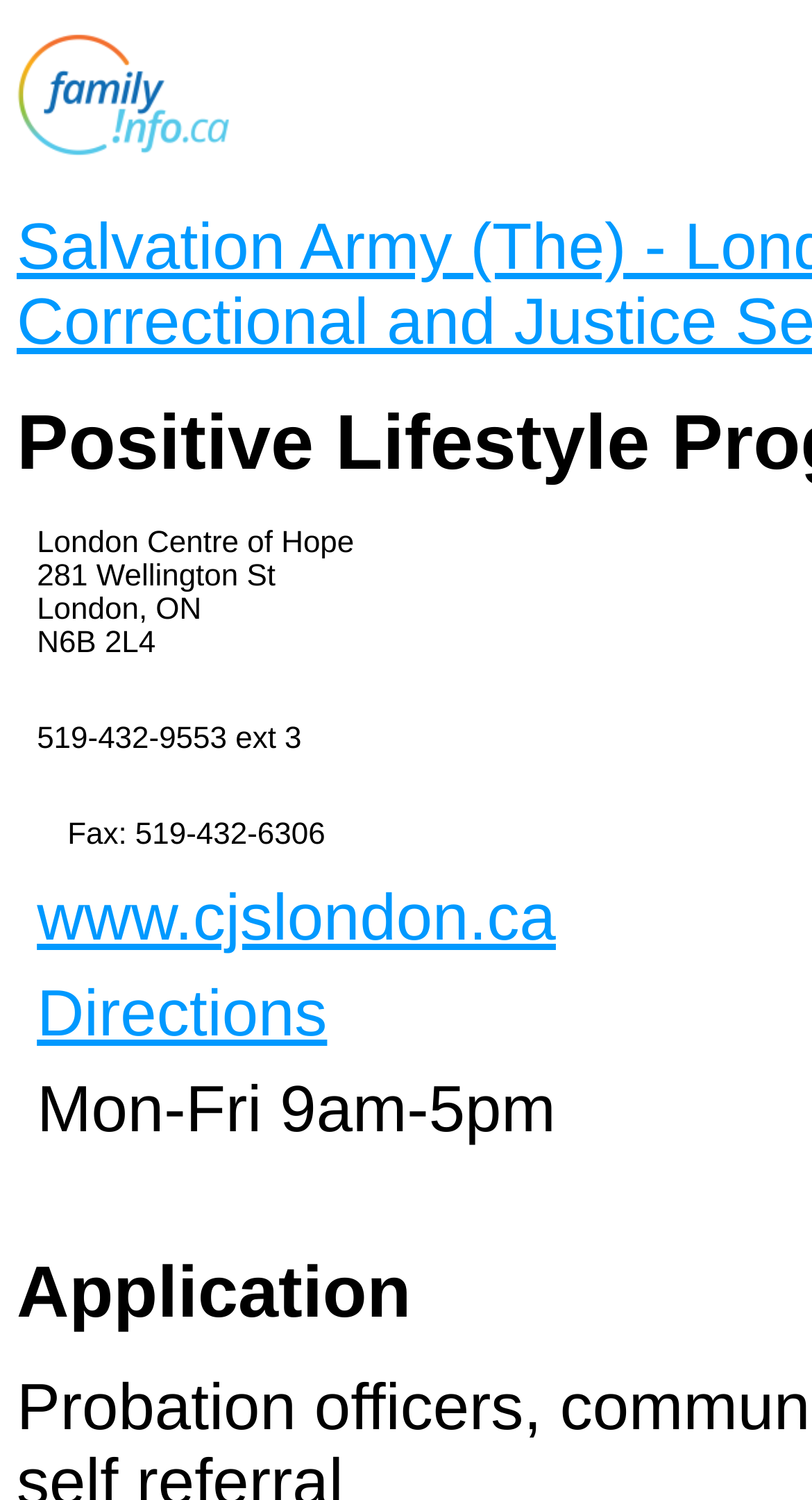Articulate a detailed summary of the webpage's content and design.

The webpage appears to be a contact information page for the Salvation Army's London Centre of Hope. At the top left, there is a "Family Info Logo" image. Below it, there is a series of text elements displaying the centre's address, including "London Centre of Hope", "281 Wellington St", "London, ON", and "N6B 2L4". 

To the left of the address, there are several small "iconPath" images, likely representing phone, fax, and other contact methods. Corresponding to these icons, there are text elements displaying the centre's phone number, fax number, and website URL. The website URL is a clickable link.

Further down, there is another "iconPath" image, followed by a link to "Directions" and another "iconPath" image. Finally, there is a text element indicating the centre's operating hours, "Mon-Fri 9am-5pm".